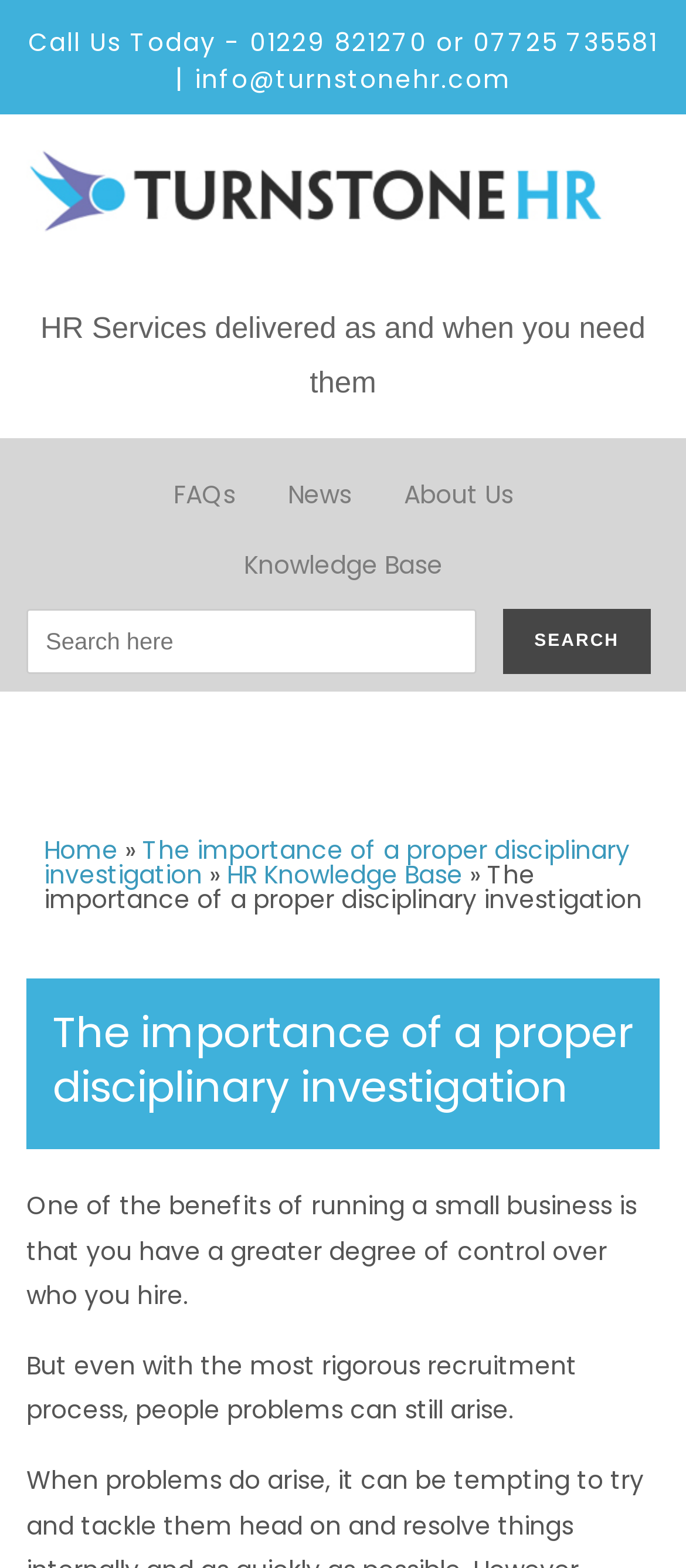Please provide the bounding box coordinates for the element that needs to be clicked to perform the following instruction: "Go to the FAQs page". The coordinates should be given as four float numbers between 0 and 1, i.e., [left, top, right, bottom].

[0.214, 0.293, 0.381, 0.338]